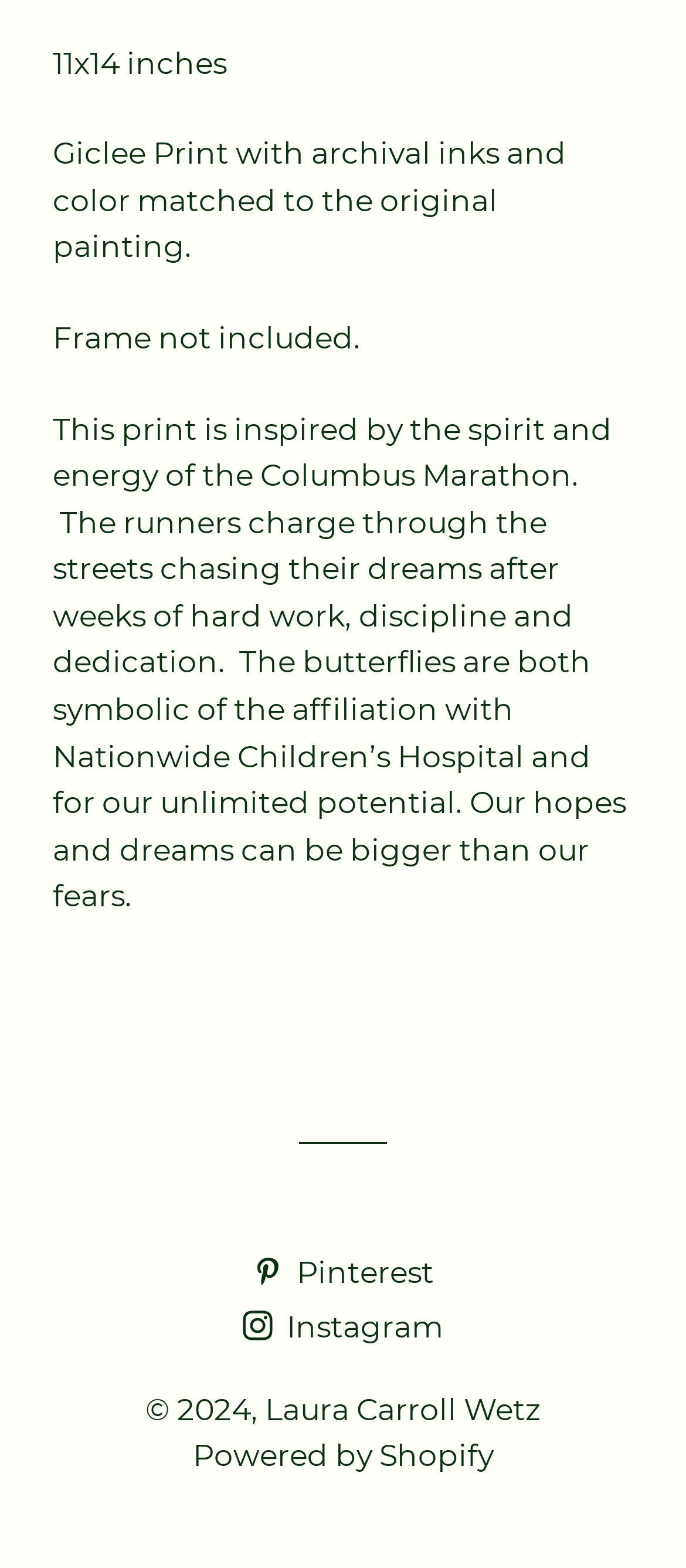Respond to the question below with a single word or phrase:
What is the size of the Giclee Print?

11x14 inches